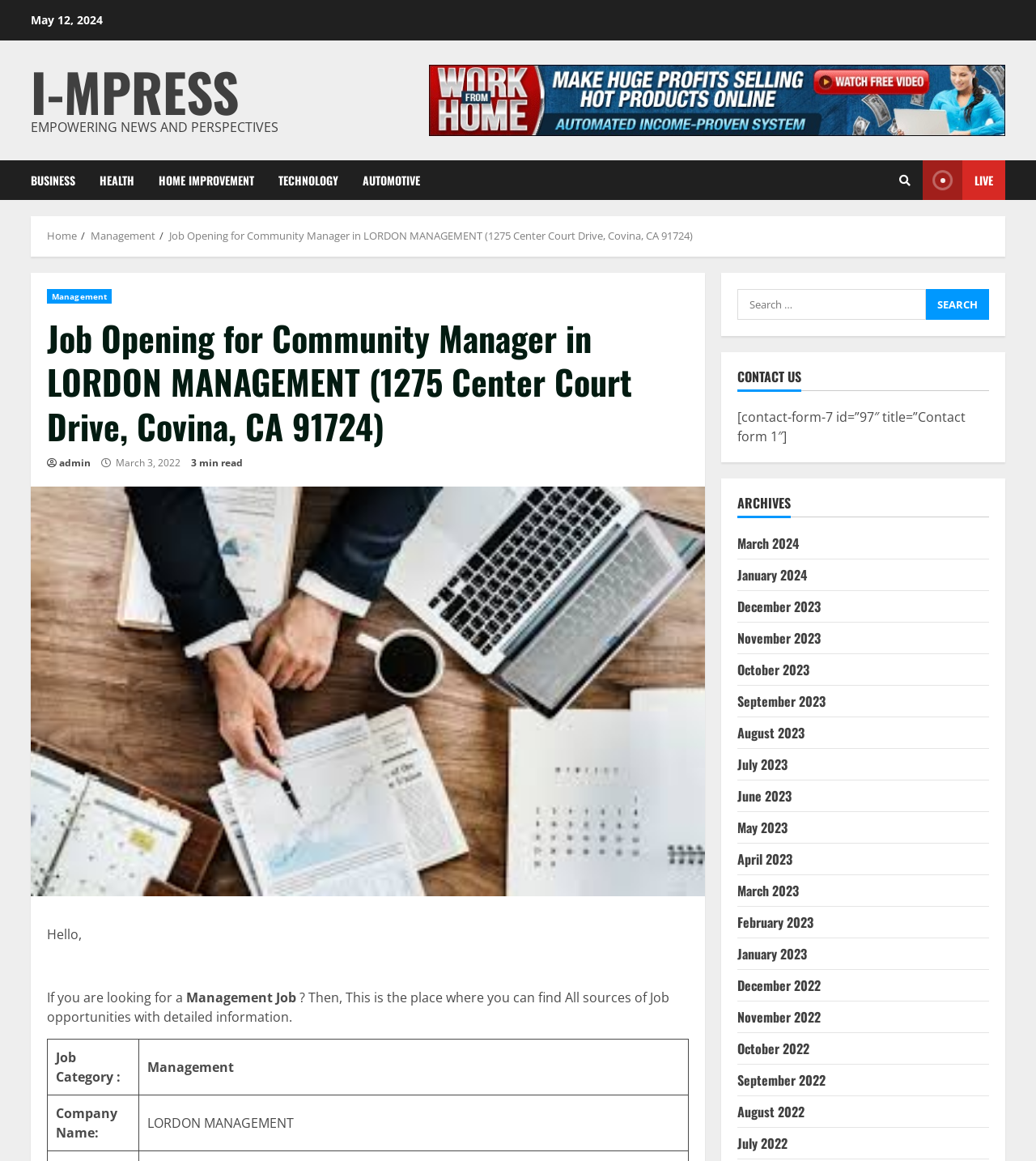What is the company name of the job opening?
Please use the image to deliver a detailed and complete answer.

The company name can be found in the gridcell element with the text 'Company Name:' and its corresponding value is 'LORDON MANAGEMENT'.